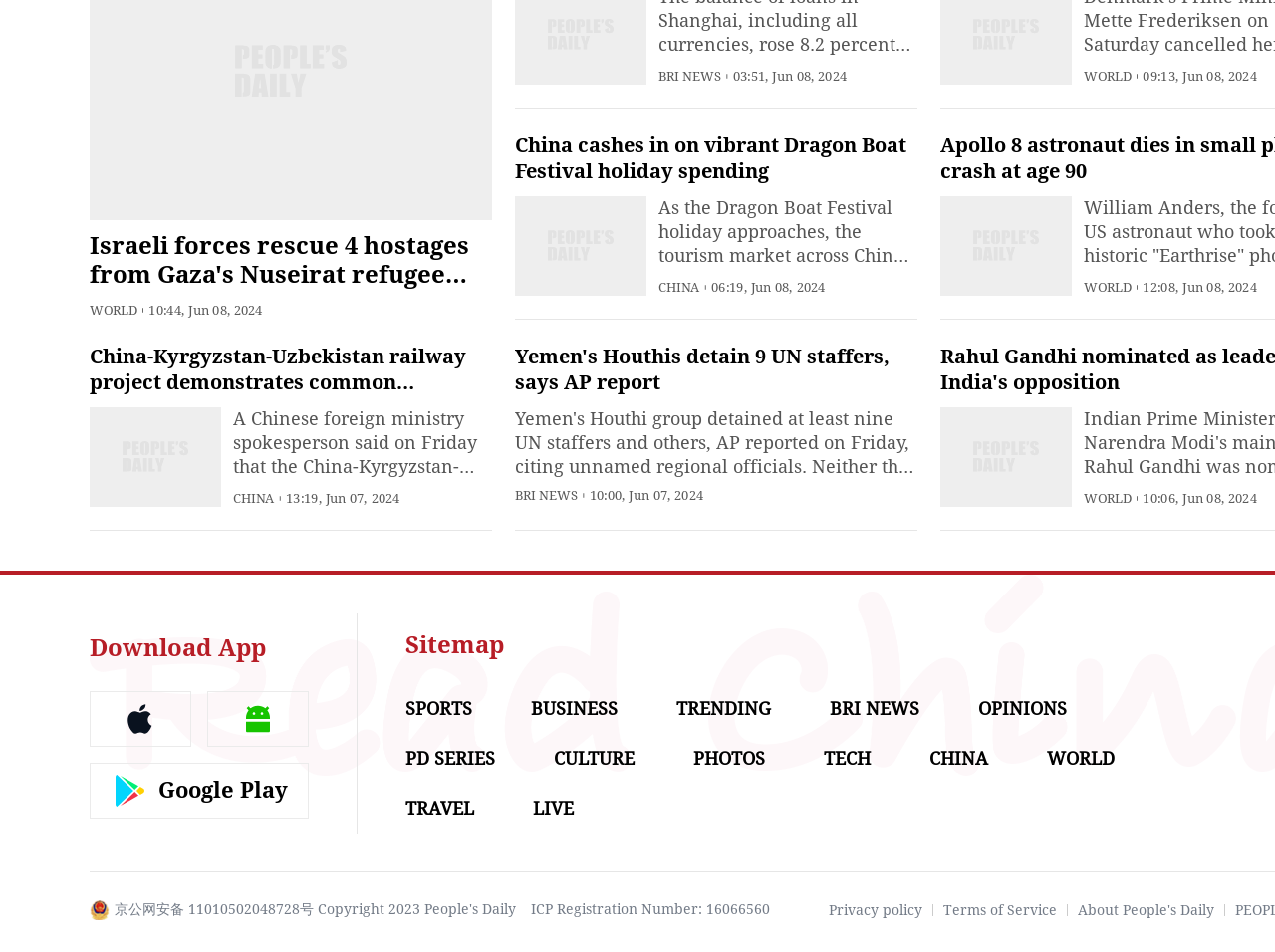What categories are available on the website?
From the image, respond with a single word or phrase.

SPORTS, BUSINESS, TRENDING, etc.